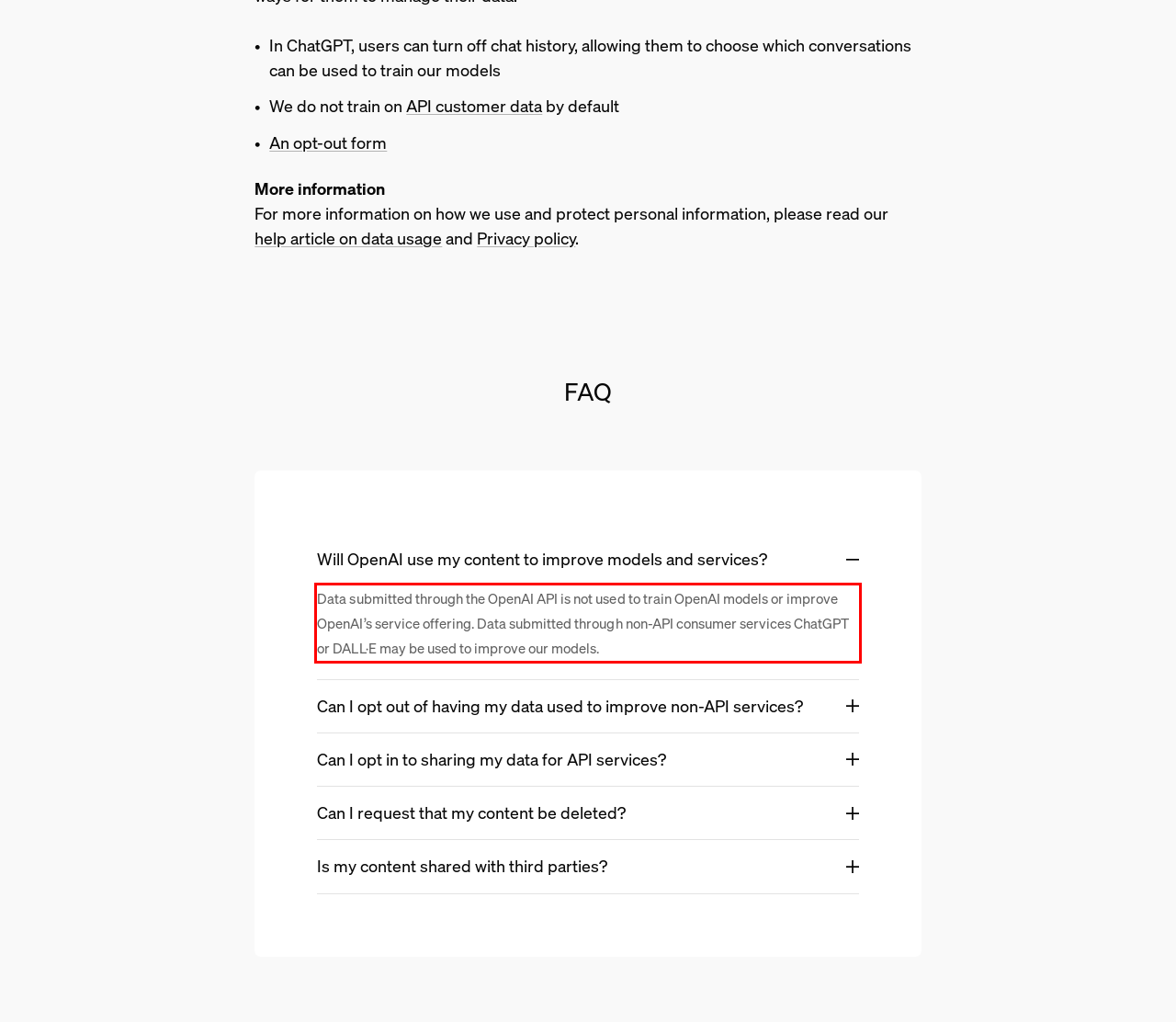Using the provided screenshot of a webpage, recognize and generate the text found within the red rectangle bounding box.

Data submitted through the OpenAI API is not used to train OpenAI models or improve OpenAI’s service offering. Data submitted through non-API consumer services ChatGPT or DALL·E may be used to improve our models.